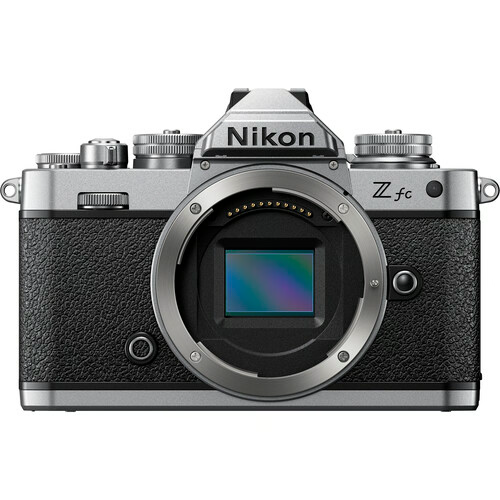What is the purpose of the pronounced Nikon logo on the upper panel?
Based on the image, provide a one-word or brief-phrase response.

Brand identification